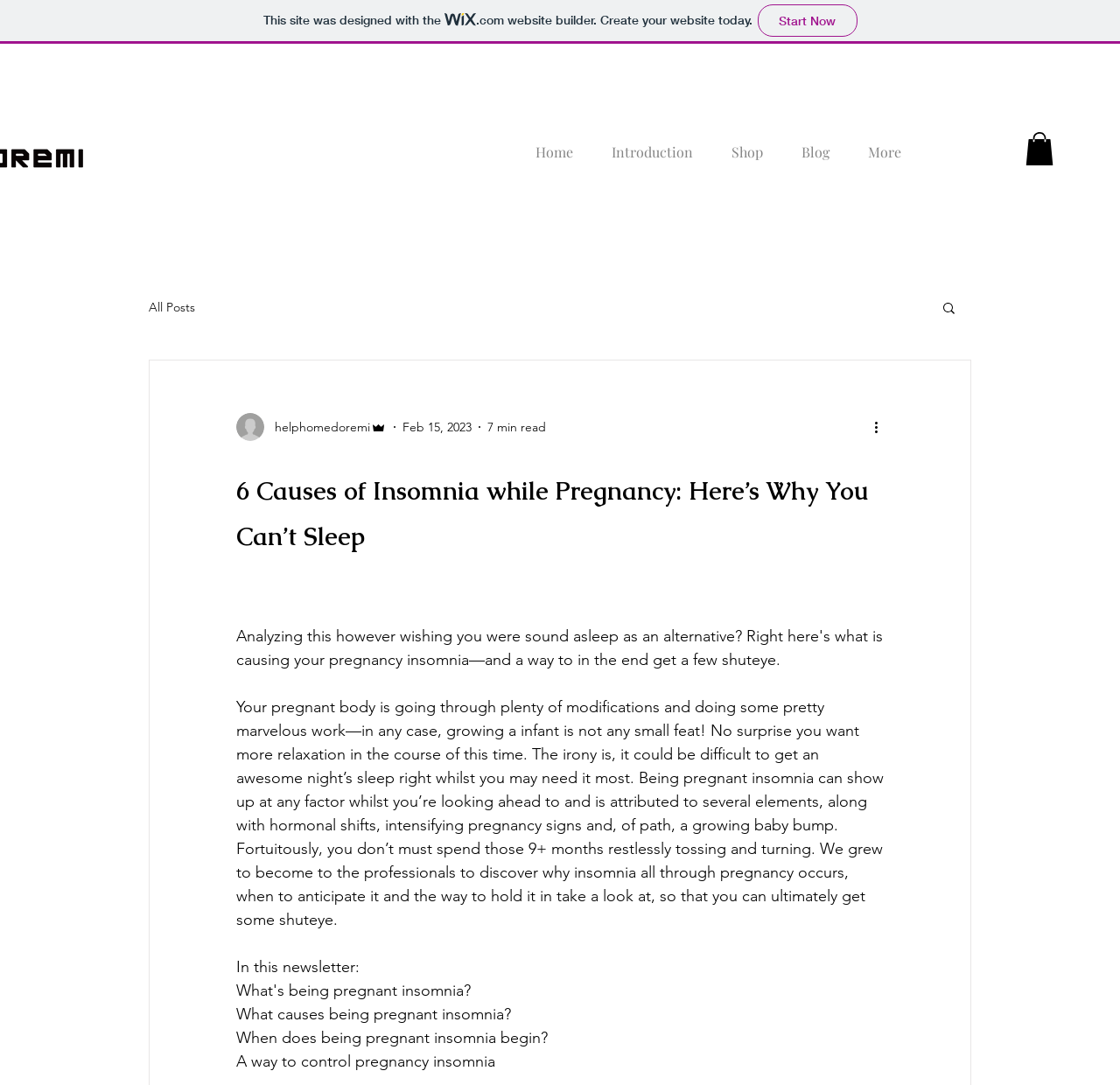Write an elaborate caption that captures the essence of the webpage.

This webpage is about pregnancy insomnia, specifically discussing the causes, timing, and ways to manage it. At the top, there is a navigation bar with links to "Home", "Introduction", "Shop", "Blog", and "More". On the top right, there is a button with a Wix logo, indicating that the website was built using Wix.

Below the navigation bar, there is a section dedicated to the blog post. The title "6 Causes of Insomnia while Pregnancy: Here’s Why You Can’t Sleep" is prominently displayed. To the left of the title, there is a writer's picture and some information about the author, including their name and the date of the post, February 15, 2023.

The main content of the blog post is divided into sections, with headings that outline the topics to be discussed. The text explains that pregnancy insomnia can occur at any time during pregnancy and is caused by various factors, including hormonal shifts, pregnancy symptoms, and a growing baby bump. The article aims to provide guidance on how to manage pregnancy insomnia, citing expert opinions.

On the right side of the page, there is a search button and a "More actions" button. At the bottom of the page, there is a link to "All Posts" and a "Site" navigation bar with links to other parts of the website.